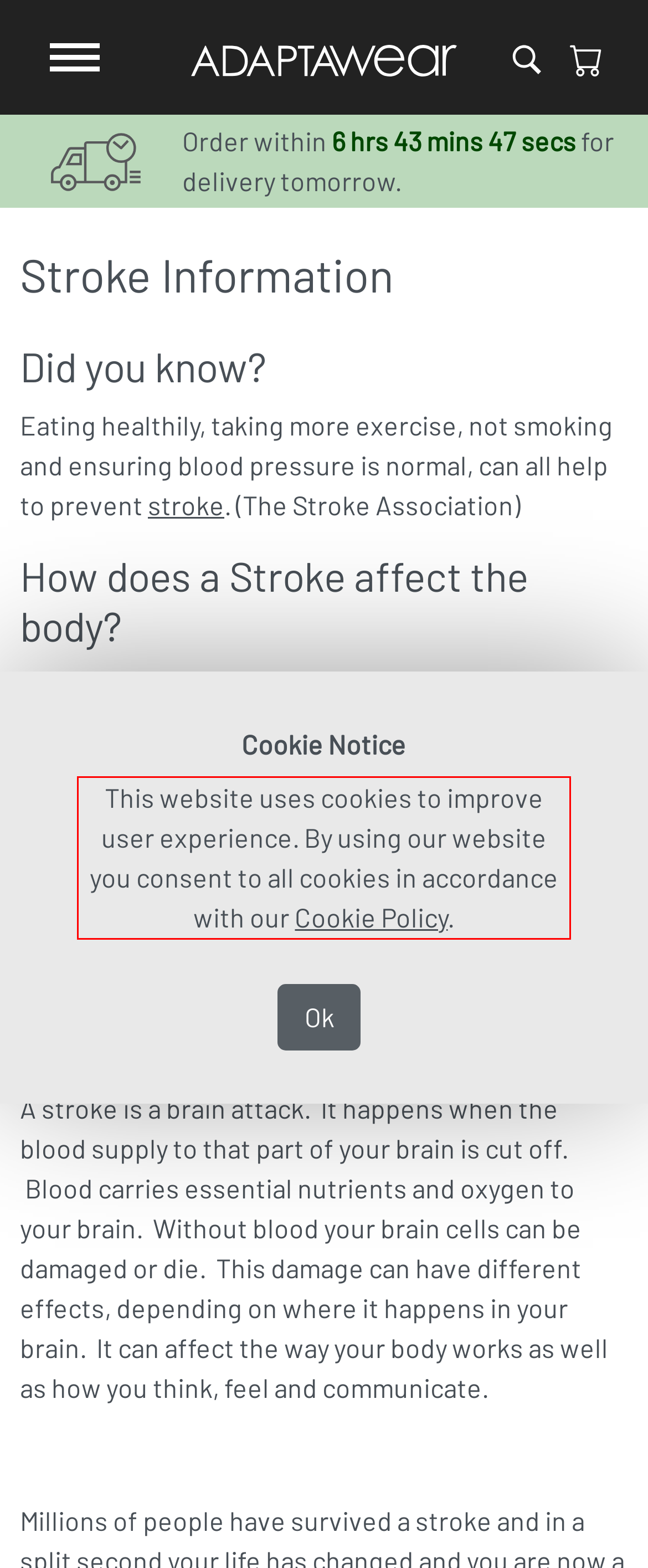Please use OCR to extract the text content from the red bounding box in the provided webpage screenshot.

This website uses cookies to improve user experience. By using our website you consent to all cookies in accordance with our Cookie Policy.